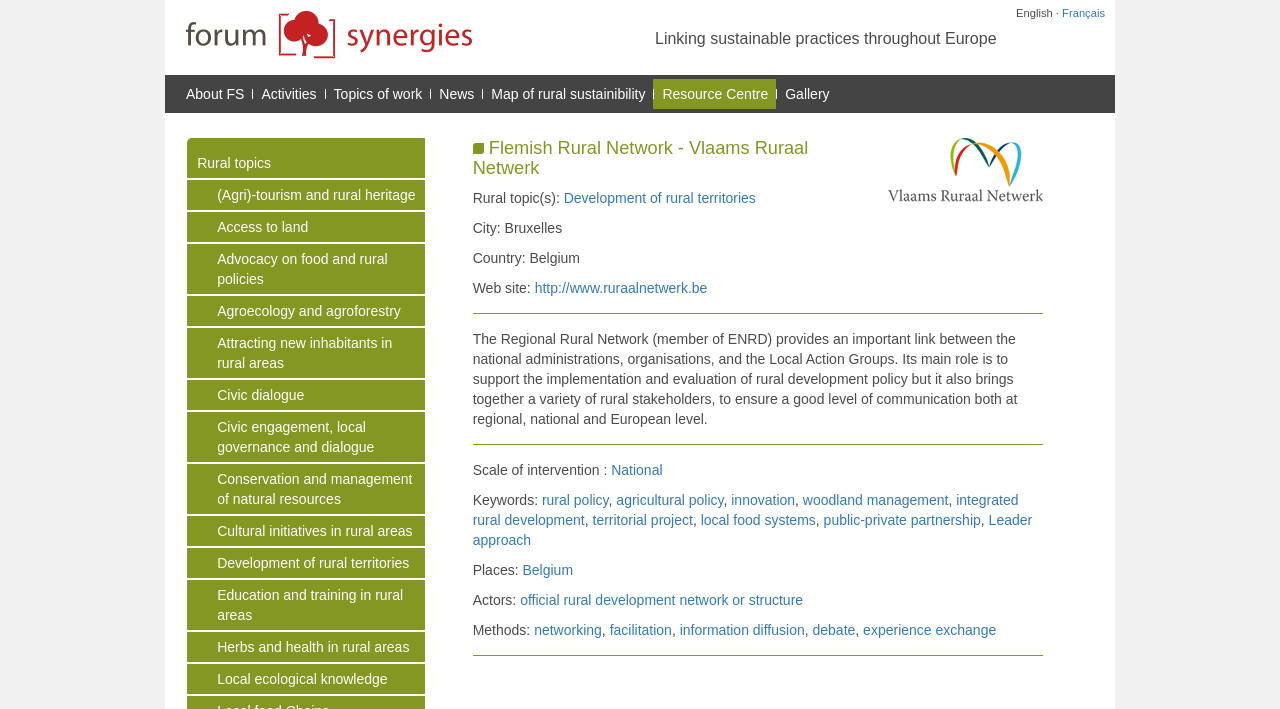Locate the primary heading on the webpage and return its text.

Flemish Rural Network - Vlaams Ruraal Netwerk